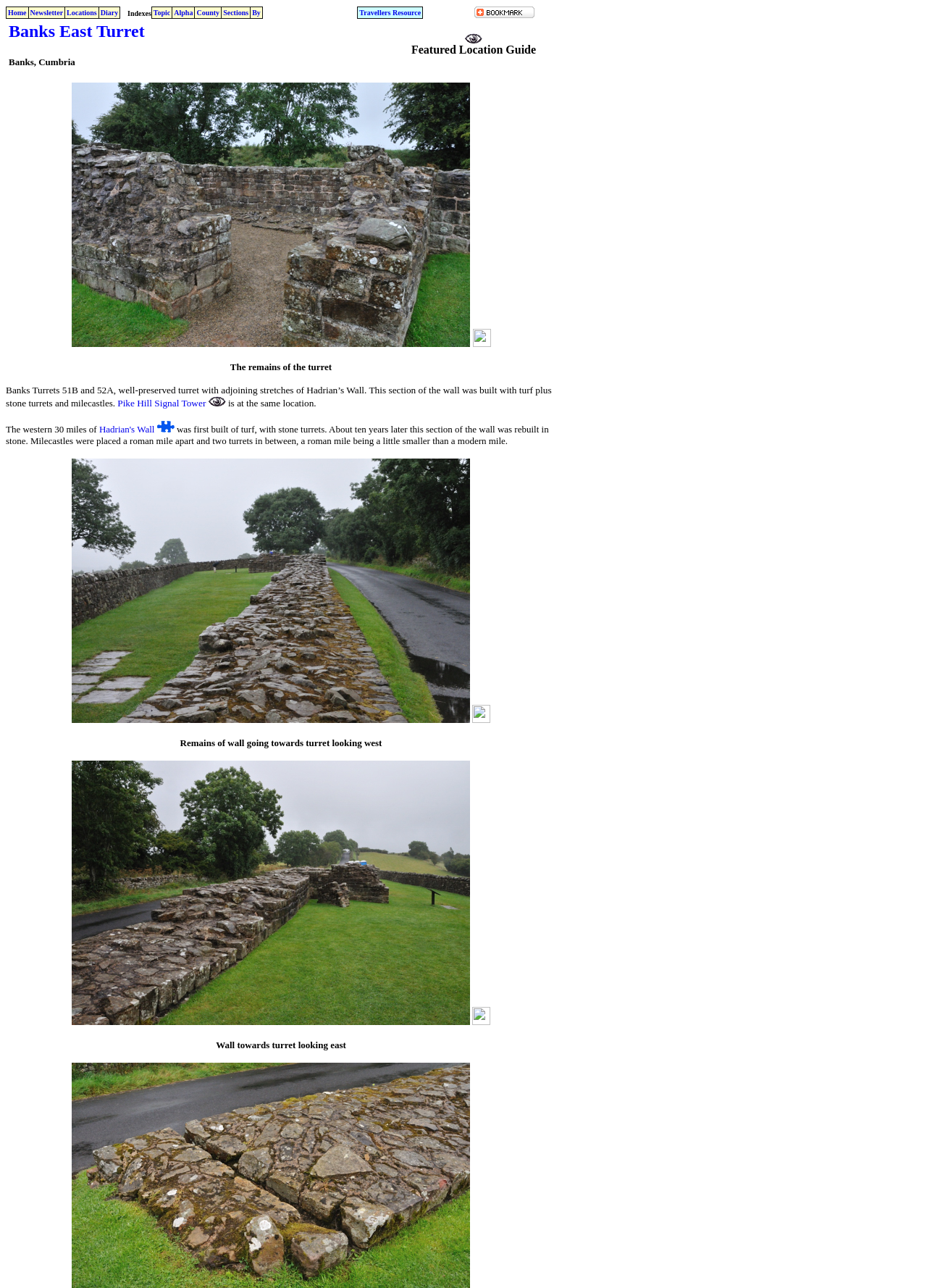What is the material used to build the wall initially?
Examine the screenshot and reply with a single word or phrase.

Turf